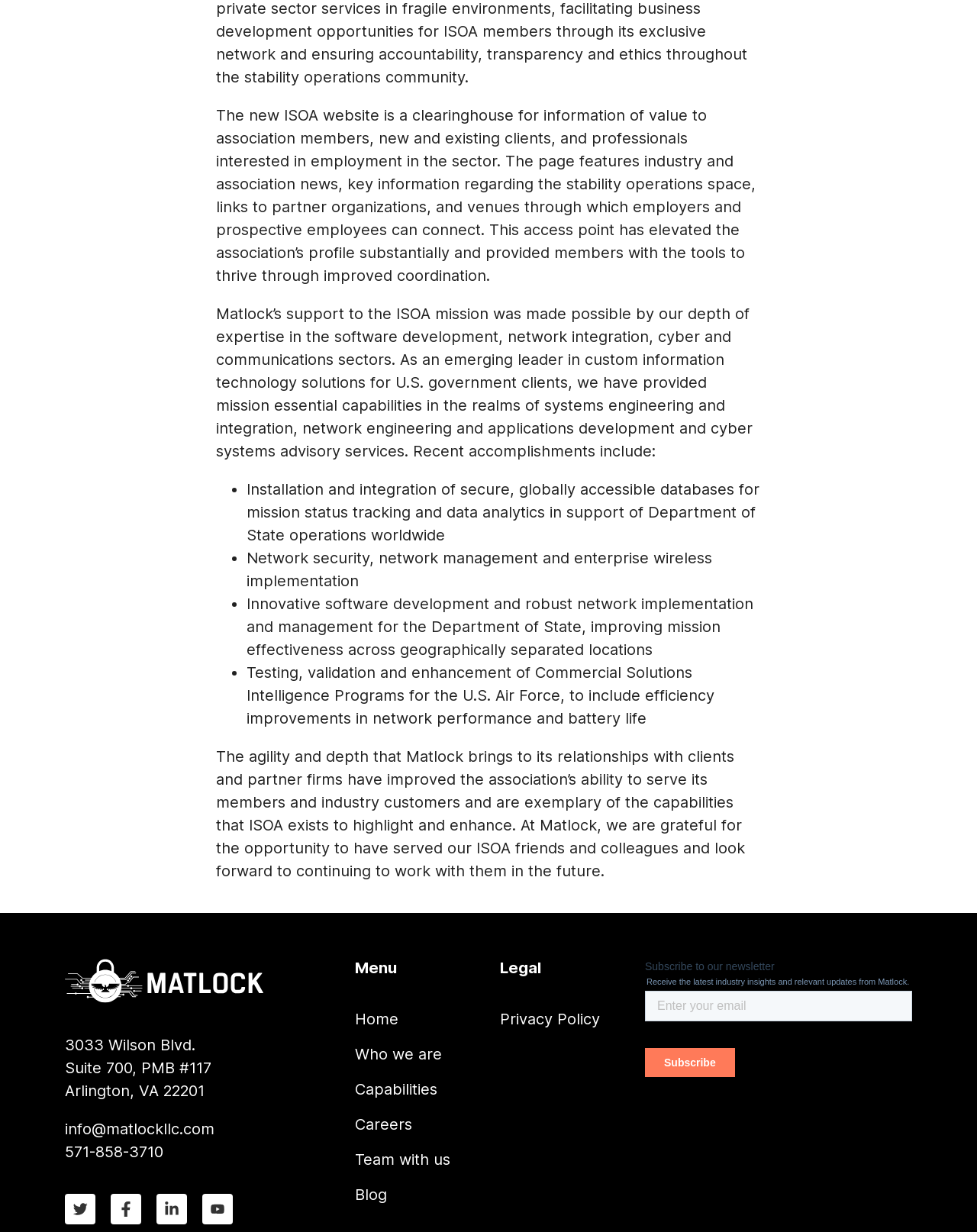What is the main navigation menu item?
Please provide a detailed and comprehensive answer to the question.

The main navigation menu item is 'Menu', which contains links to 'Home', 'Who we are', 'Capabilities', 'Careers', 'Team with us', and 'Blog'.